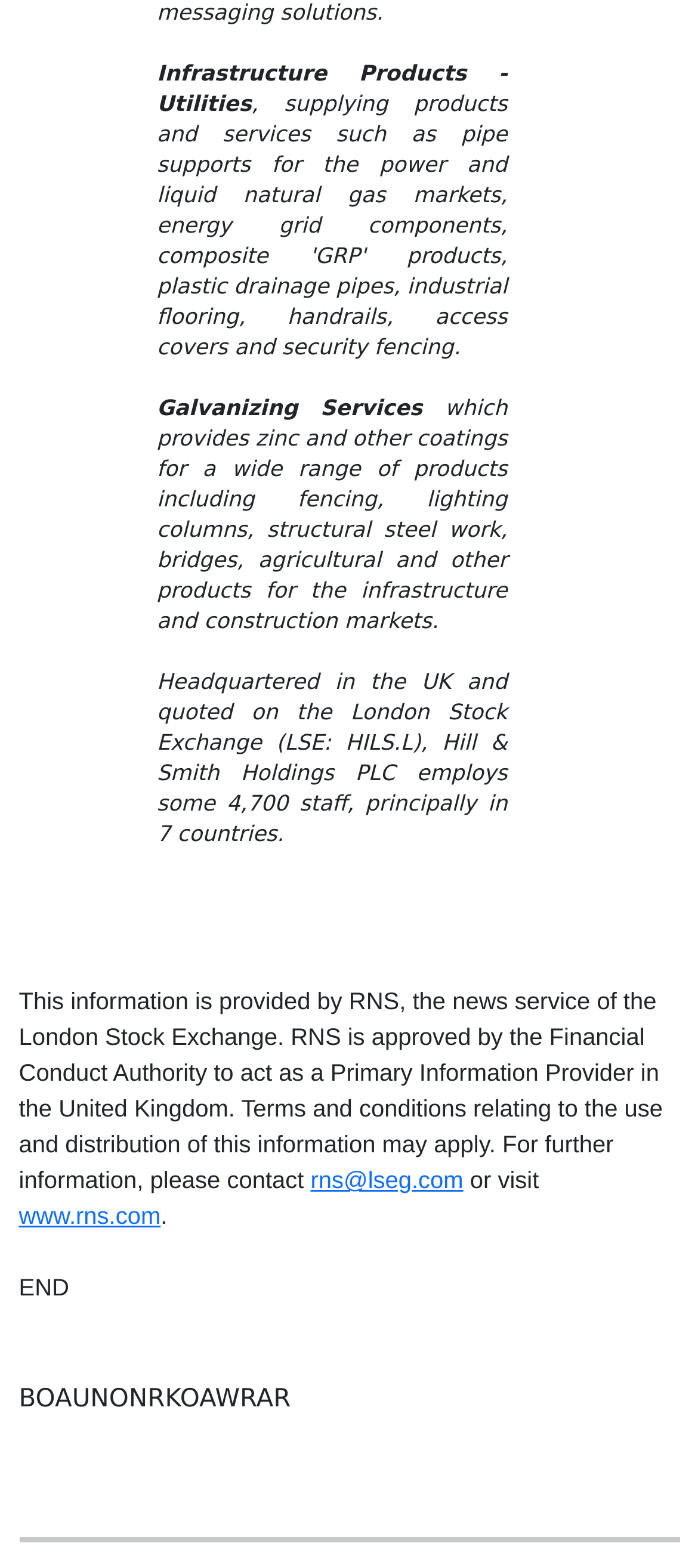Please give a short response to the question using one word or a phrase:
Where is the company headquartered?

UK